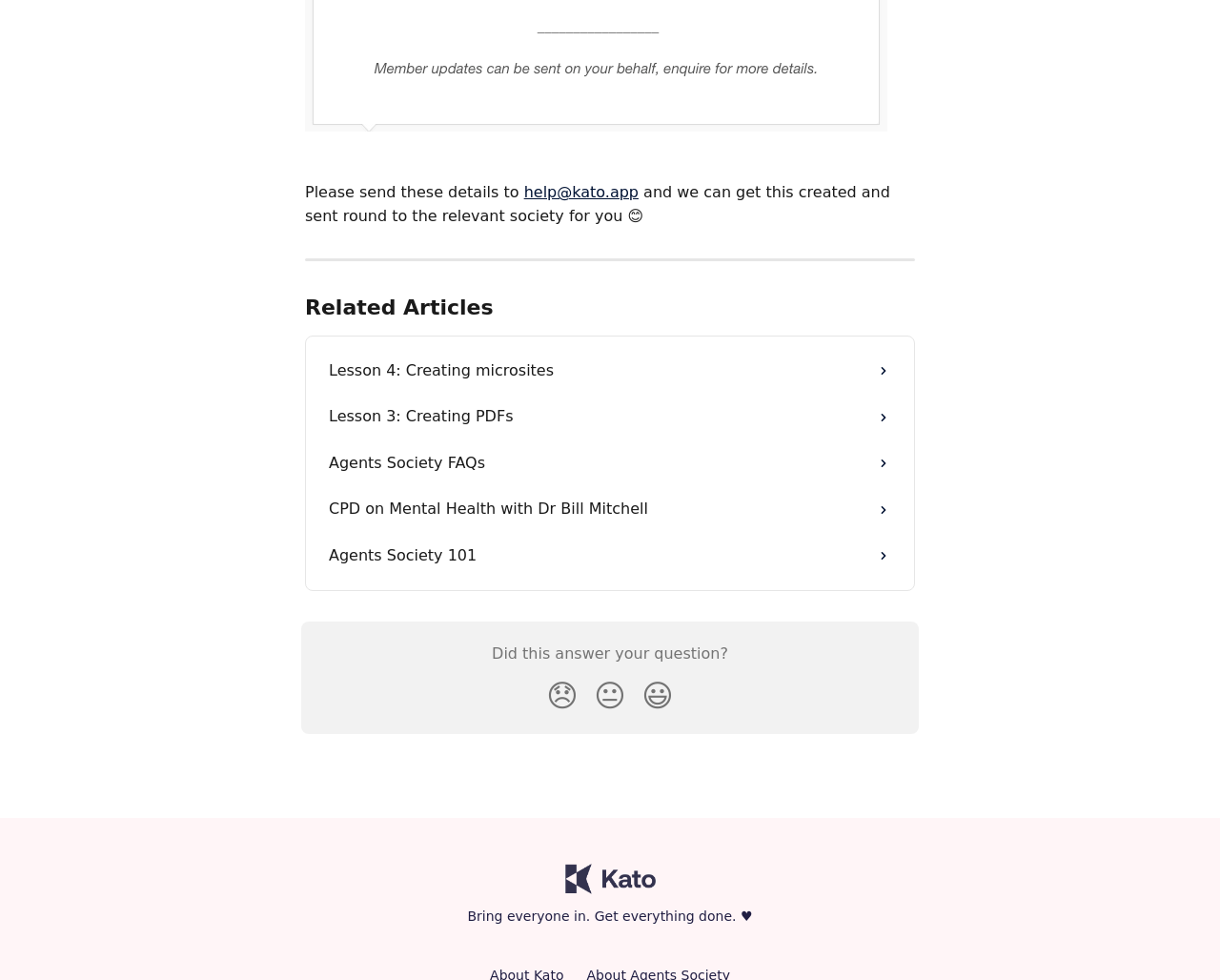Based on the image, please respond to the question with as much detail as possible:
What is the tagline of the webpage?

The tagline of the webpage is located at the bottom and reads 'Bring everyone in. Get everything done. ♥'.